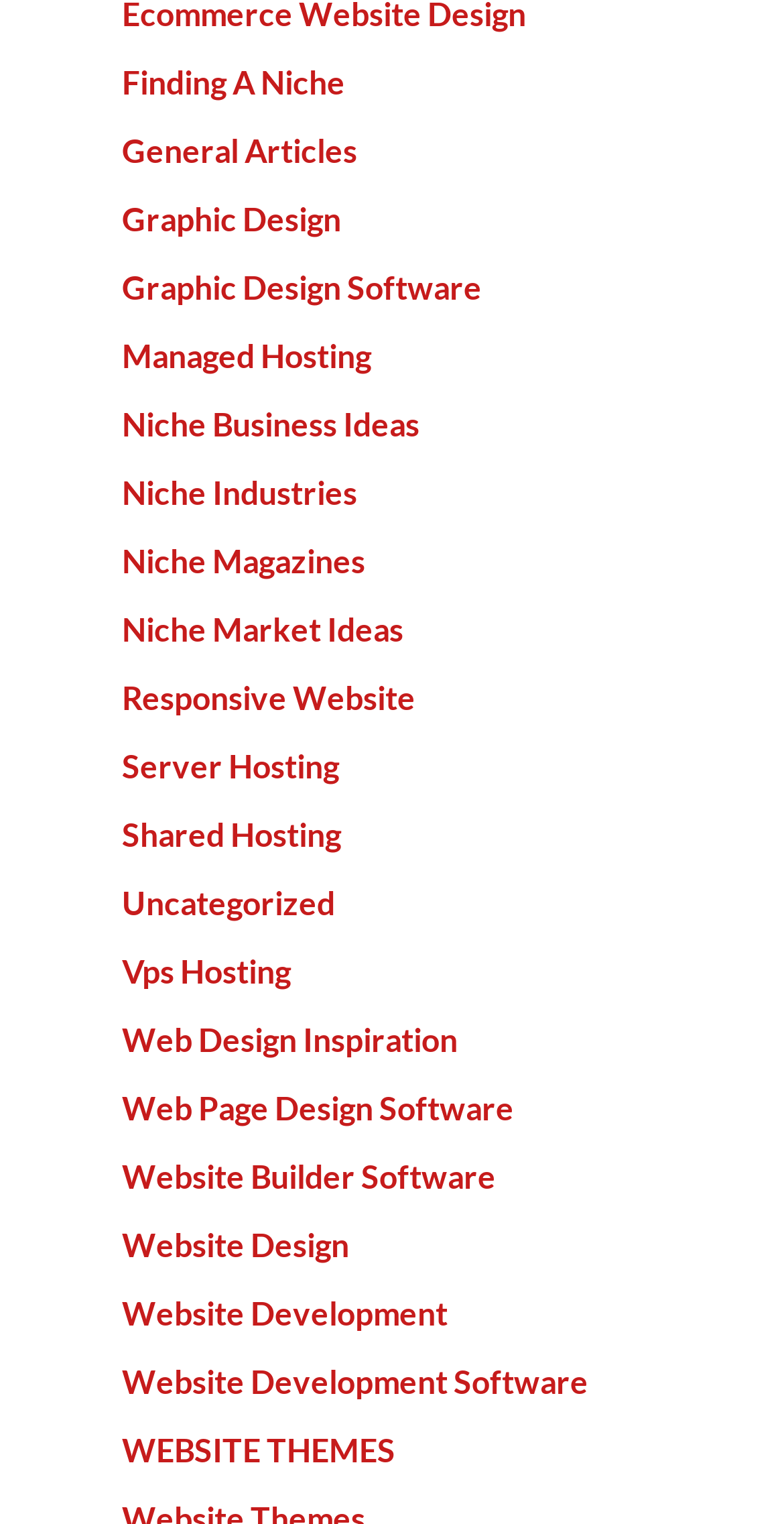Determine the bounding box coordinates for the area that needs to be clicked to fulfill this task: "explore Niche Business Ideas". The coordinates must be given as four float numbers between 0 and 1, i.e., [left, top, right, bottom].

[0.155, 0.265, 0.535, 0.29]